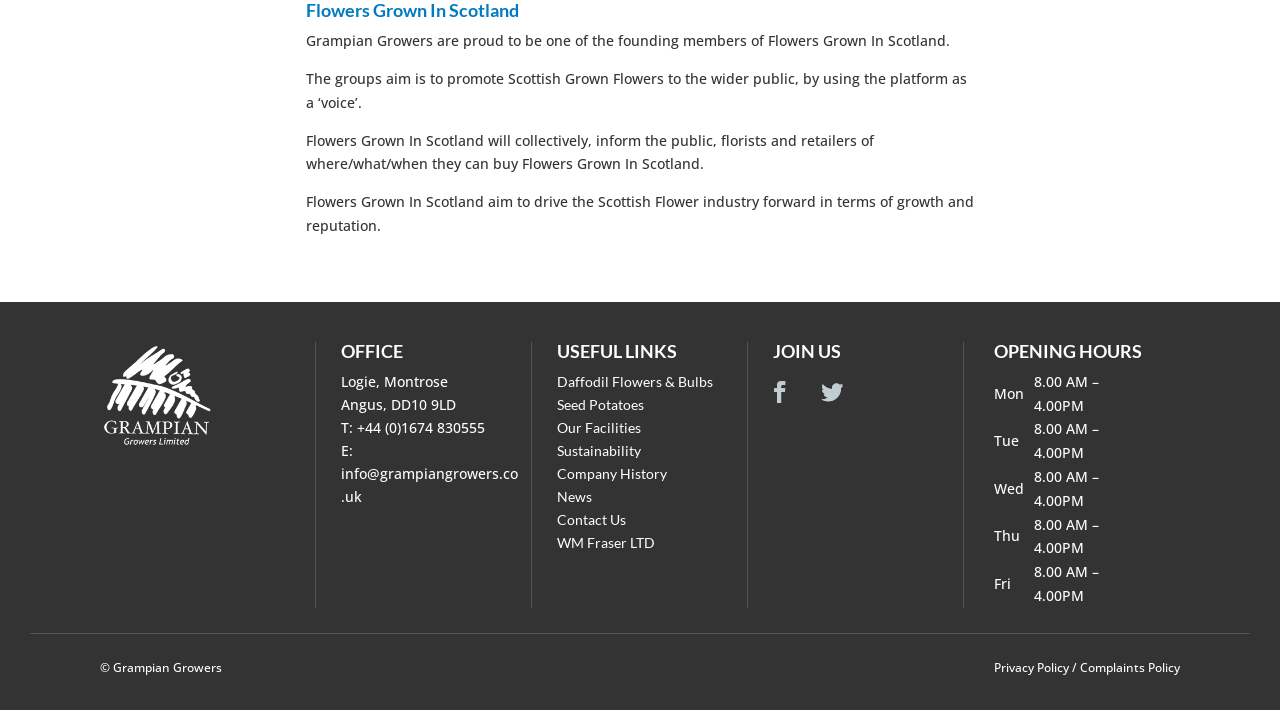Indicate the bounding box coordinates of the clickable region to achieve the following instruction: "Read the 'Flowers Grown In Scotland' heading."

[0.239, 0.002, 0.761, 0.041]